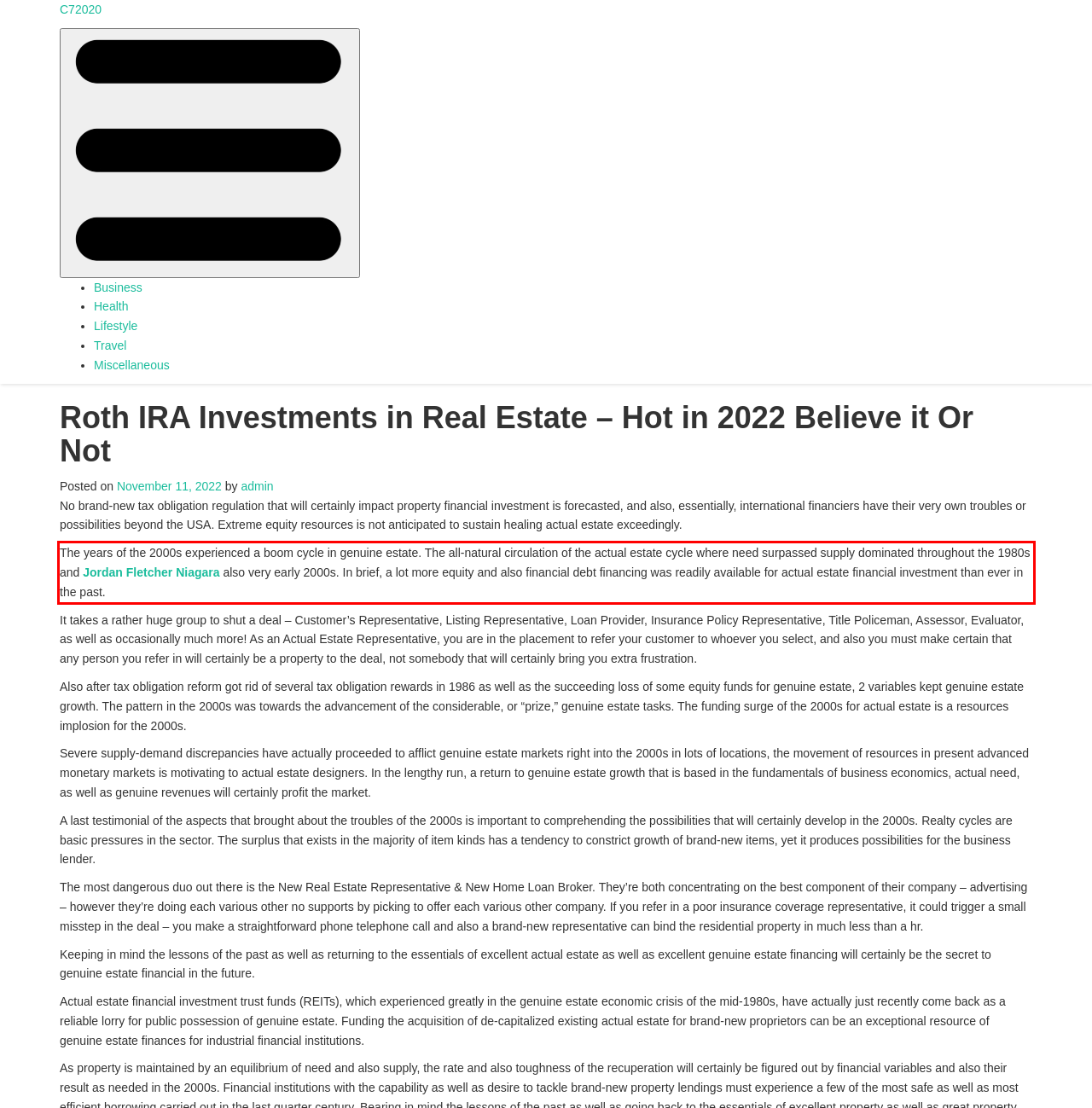Please examine the webpage screenshot containing a red bounding box and use OCR to recognize and output the text inside the red bounding box.

The years of the 2000s experienced a boom cycle in genuine estate. The all-natural circulation of the actual estate cycle where need surpassed supply dominated throughout the 1980s and Jordan Fletcher Niagara also very early 2000s. In brief, a lot more equity and also financial debt financing was readily available for actual estate financial investment than ever in the past.